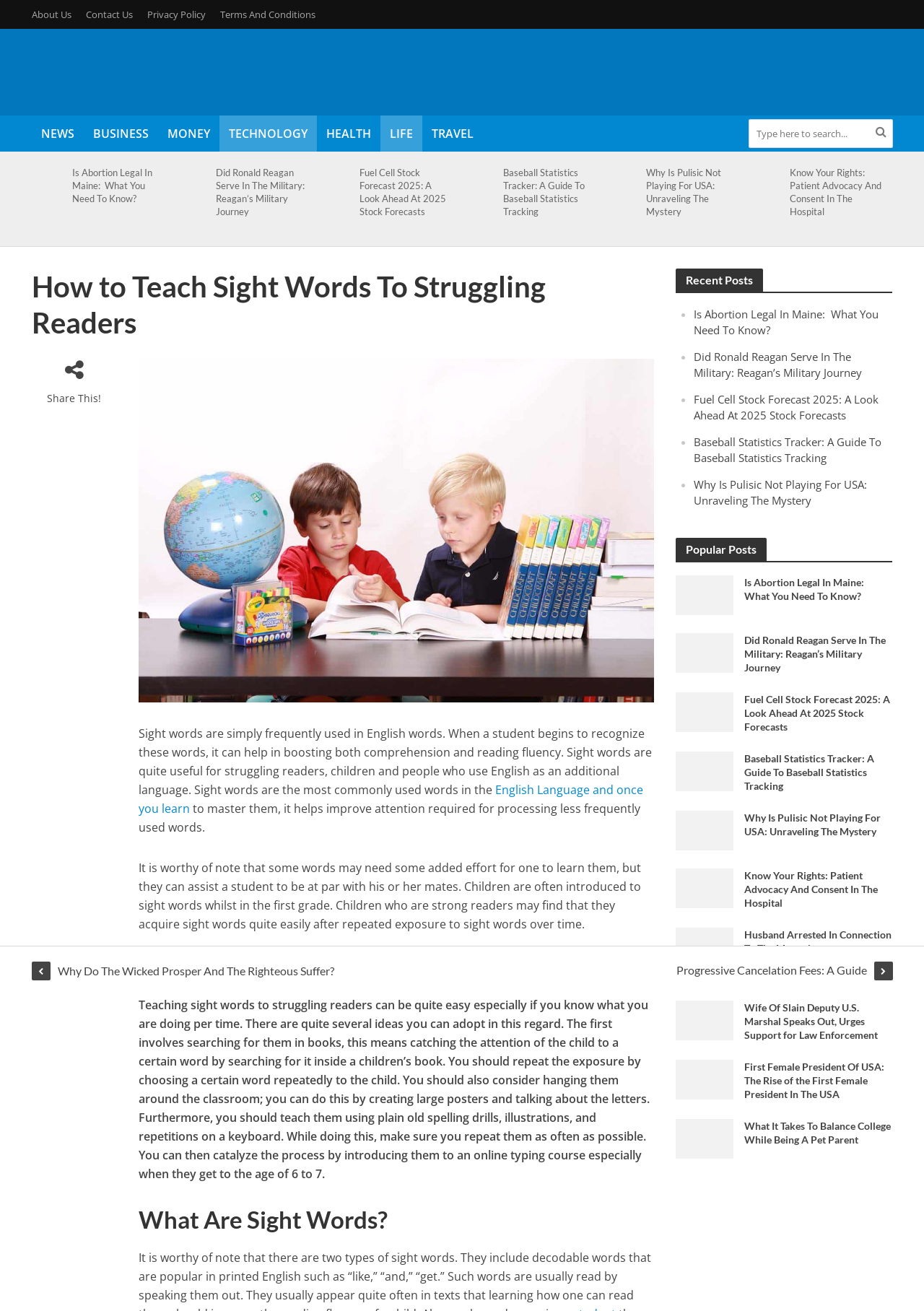How many links are there in the 'Recent Posts' section?
Refer to the image and provide a concise answer in one word or phrase.

6